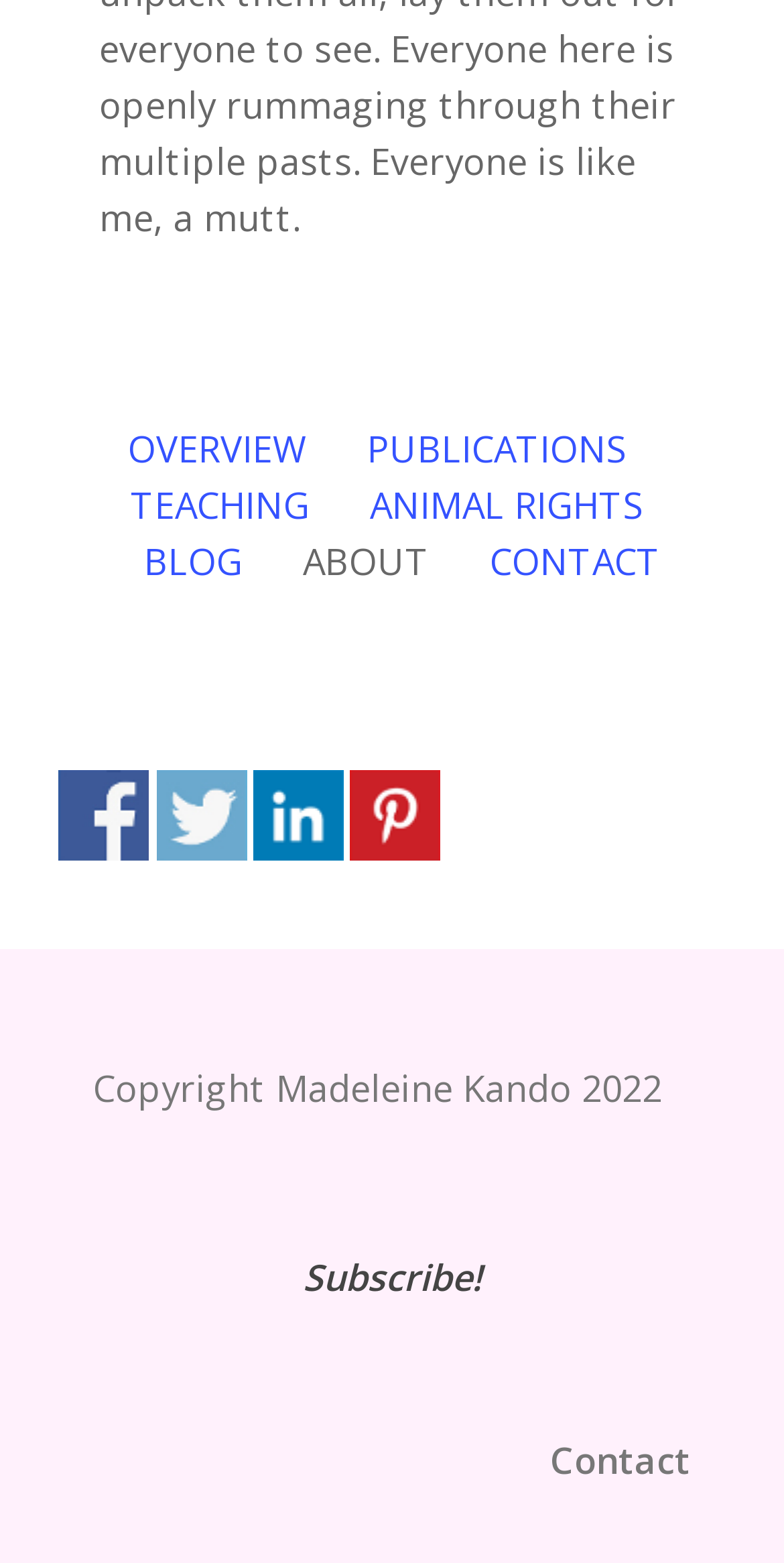Locate the bounding box coordinates of the element that should be clicked to fulfill the instruction: "contact the author".

[0.624, 0.344, 0.842, 0.374]